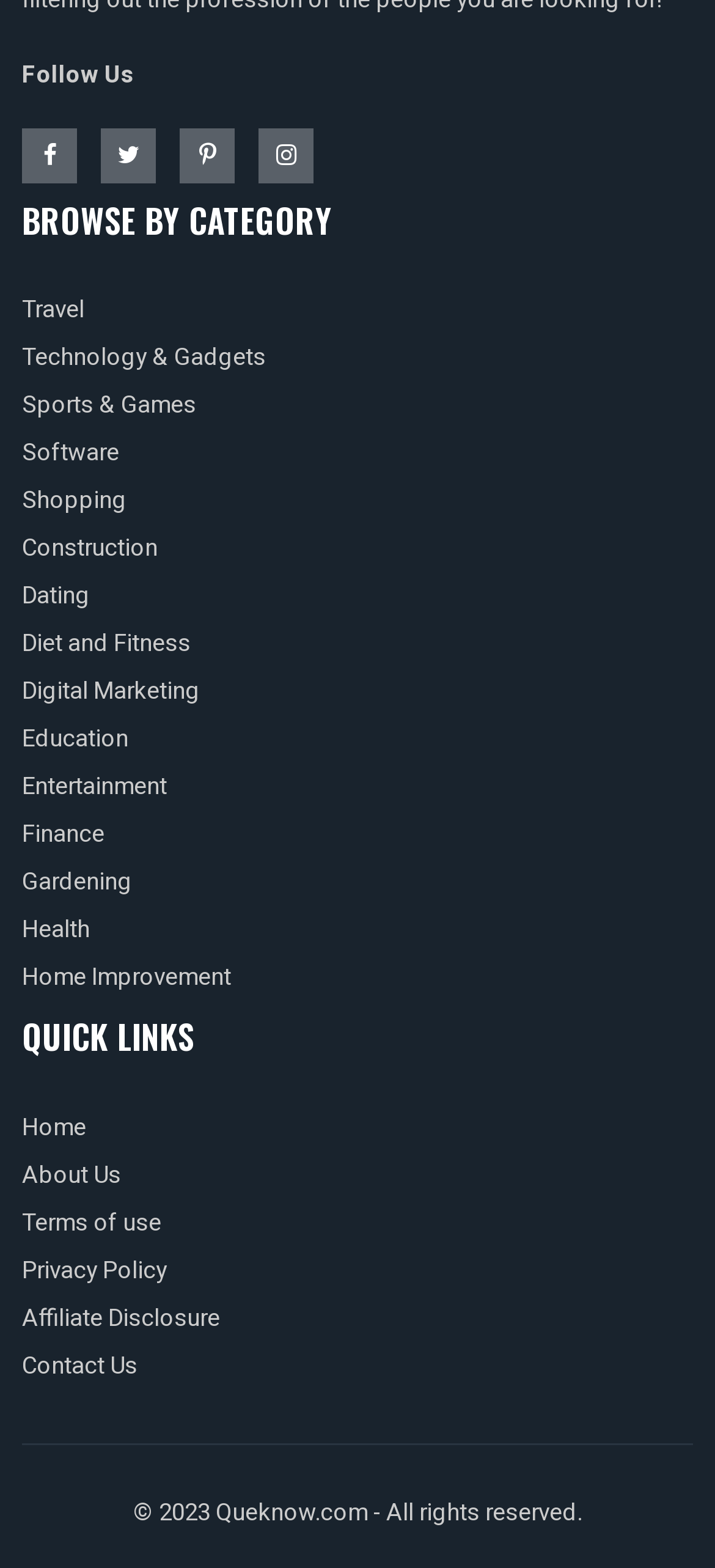Answer the question using only one word or a concise phrase: What is the last link under 'QUICK LINKS'?

Contact Us